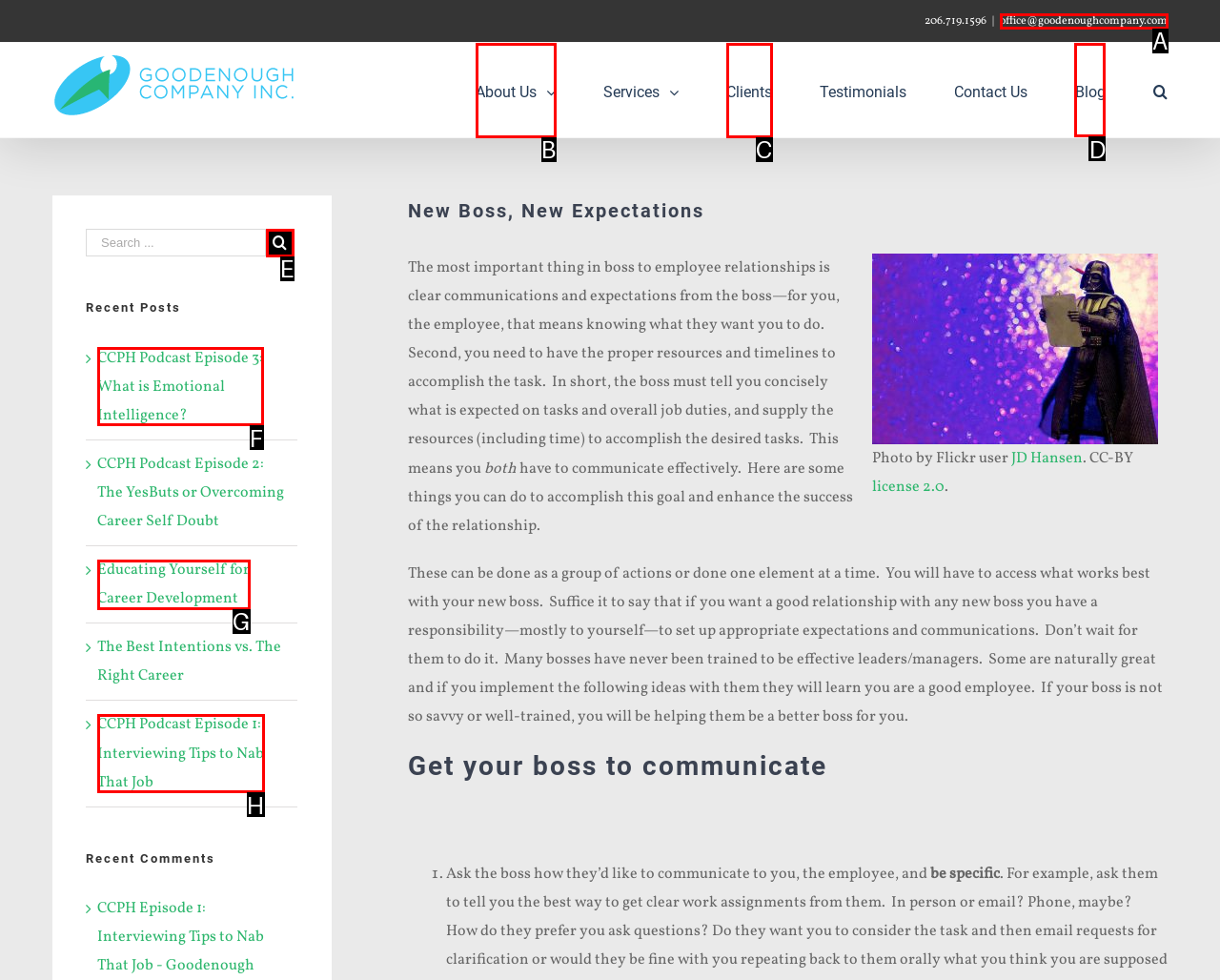Out of the given choices, which letter corresponds to the UI element required to Read the blog? Answer with the letter.

D